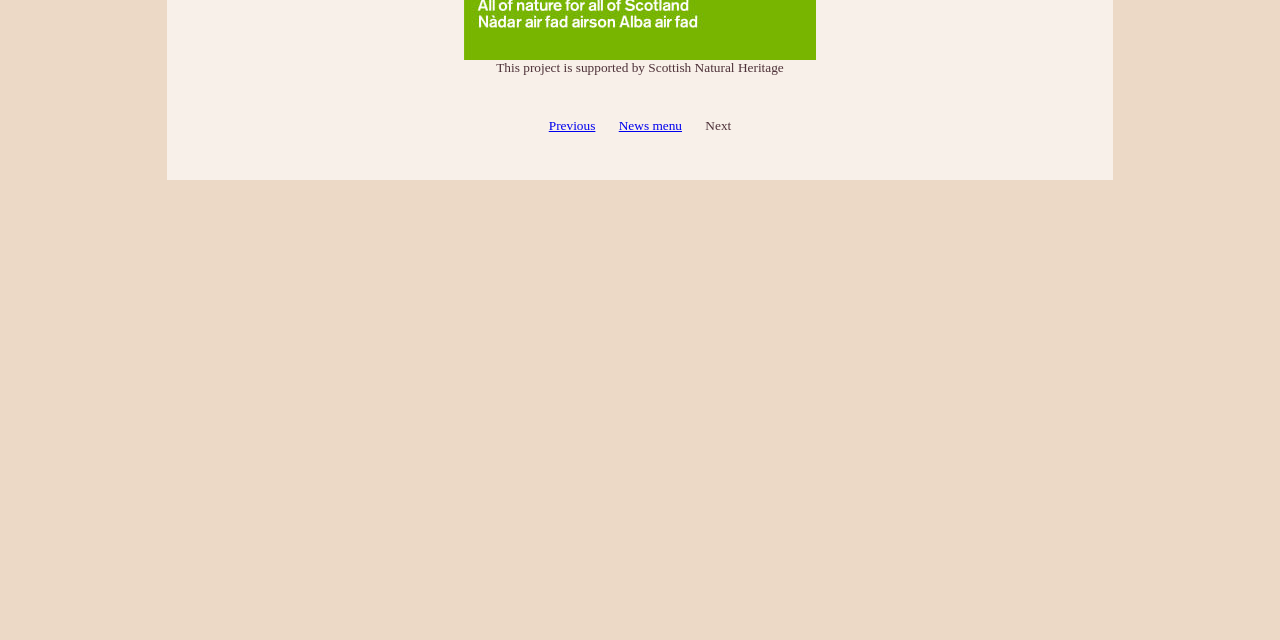Please determine the bounding box coordinates, formatted as (top-left x, top-left y, bottom-right x, bottom-right y), with all values as floating point numbers between 0 and 1. Identify the bounding box of the region described as: News menu

[0.483, 0.185, 0.533, 0.208]